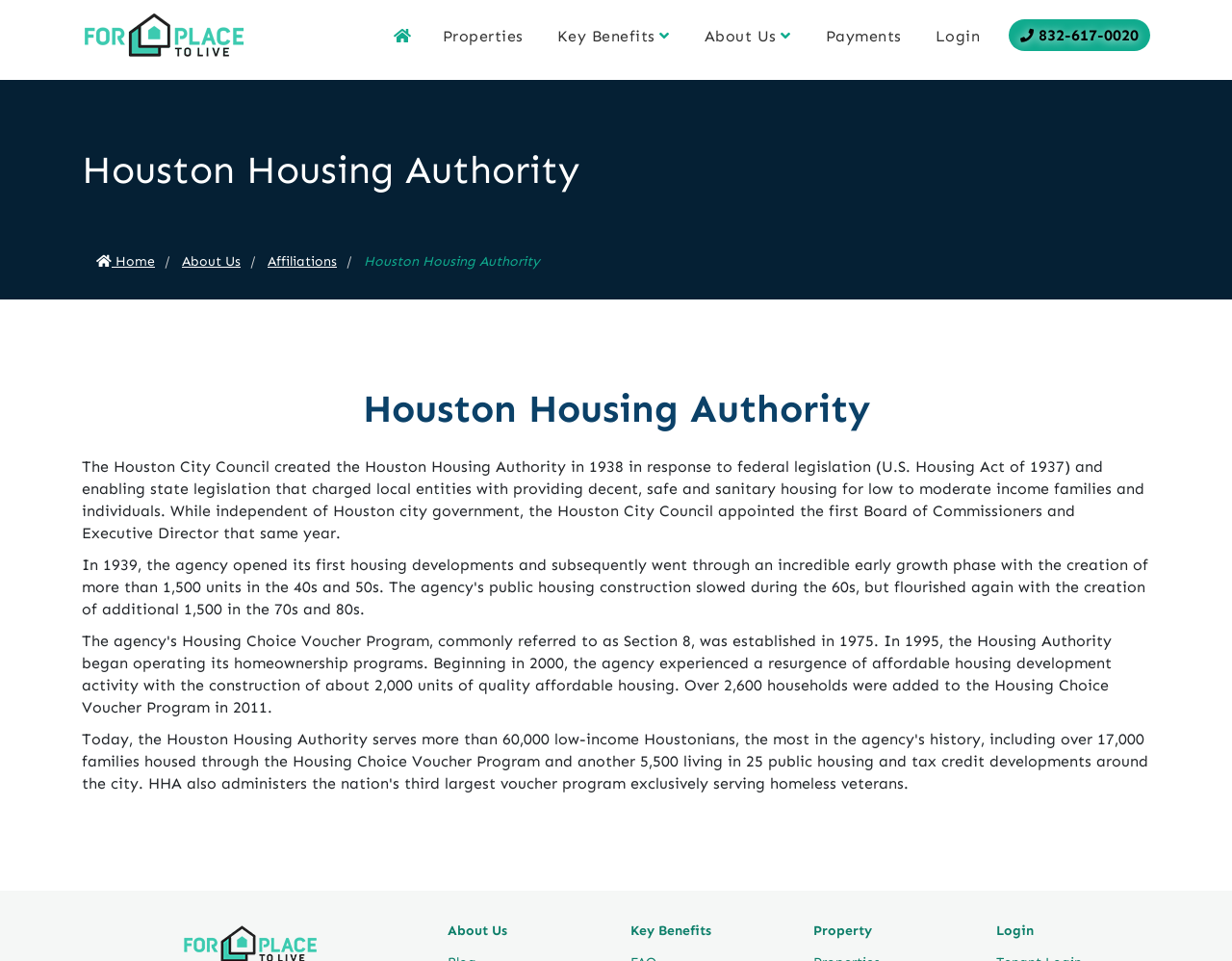Deliver a detailed narrative of the webpage's visual and textual elements.

The webpage is about the Houston Housing Authority, with the title "Houston Housing Authority" prominently displayed at the top. Below the title, there is a link "For a Place to Live" accompanied by an image with the same name, positioned at the top-left corner of the page. 

To the right of the image, there are several links, including "832-617-0020", "Properties", "Key Benefits", "About Us", "Payments", and "Login", arranged horizontally in a row. 

Further down, there is a brief description of the Houston Housing Authority, stating its creation in 1938 and its purpose of providing decent housing for low to moderate income families and individuals. 

Above this description, there is a horizontal navigation menu with links to "Home", "About Us", and "Affiliations". 

At the bottom of the page, there are four links: "About Us", "Key Benefits", "Property", and "Login", arranged horizontally in a row.